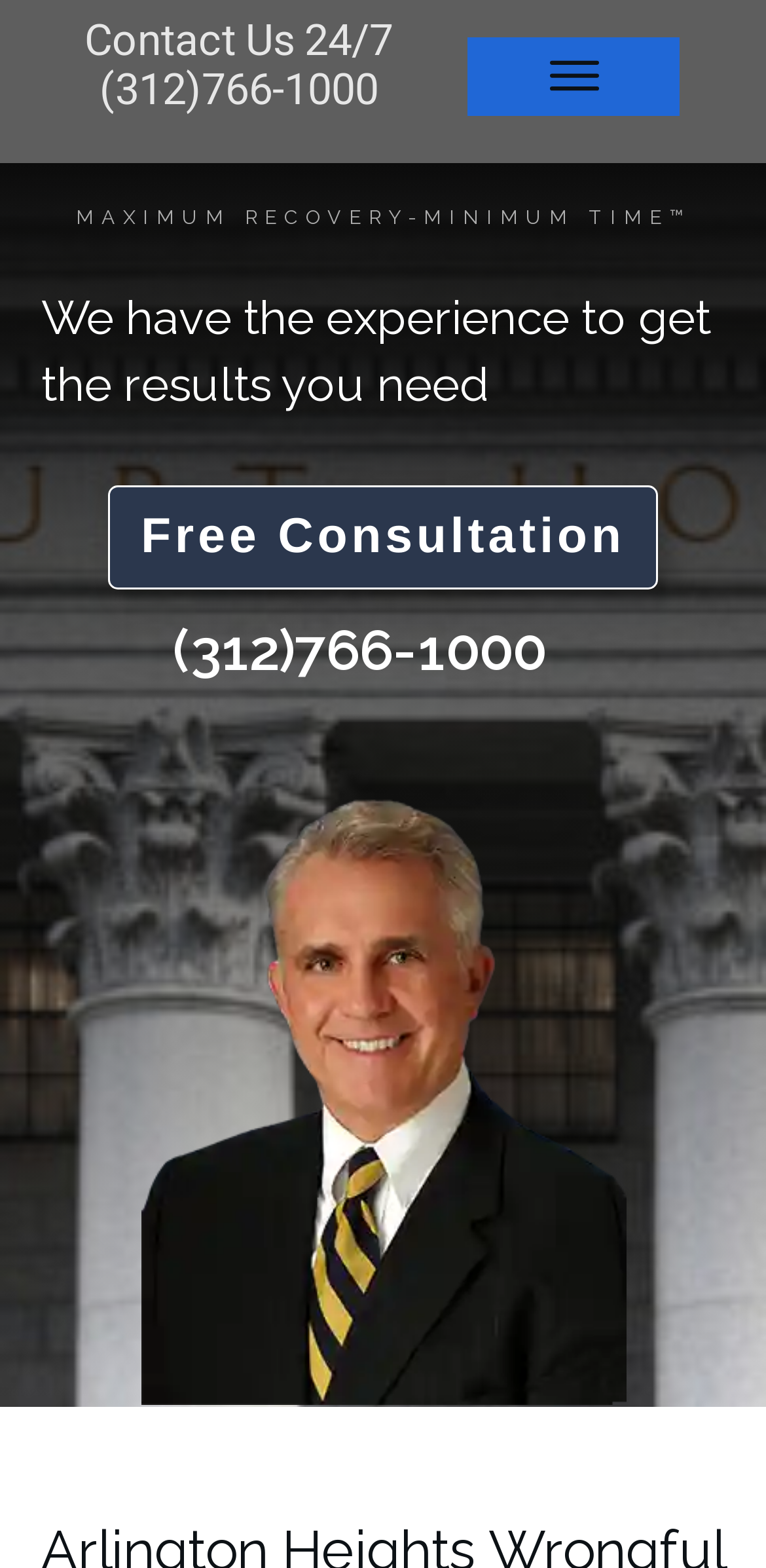What is the phone number to contact the attorney?
Use the image to give a comprehensive and detailed response to the question.

I found the phone number by looking at the StaticText element with the content '(312)766-1000' which appears twice on the webpage, indicating that it is an important contact information.